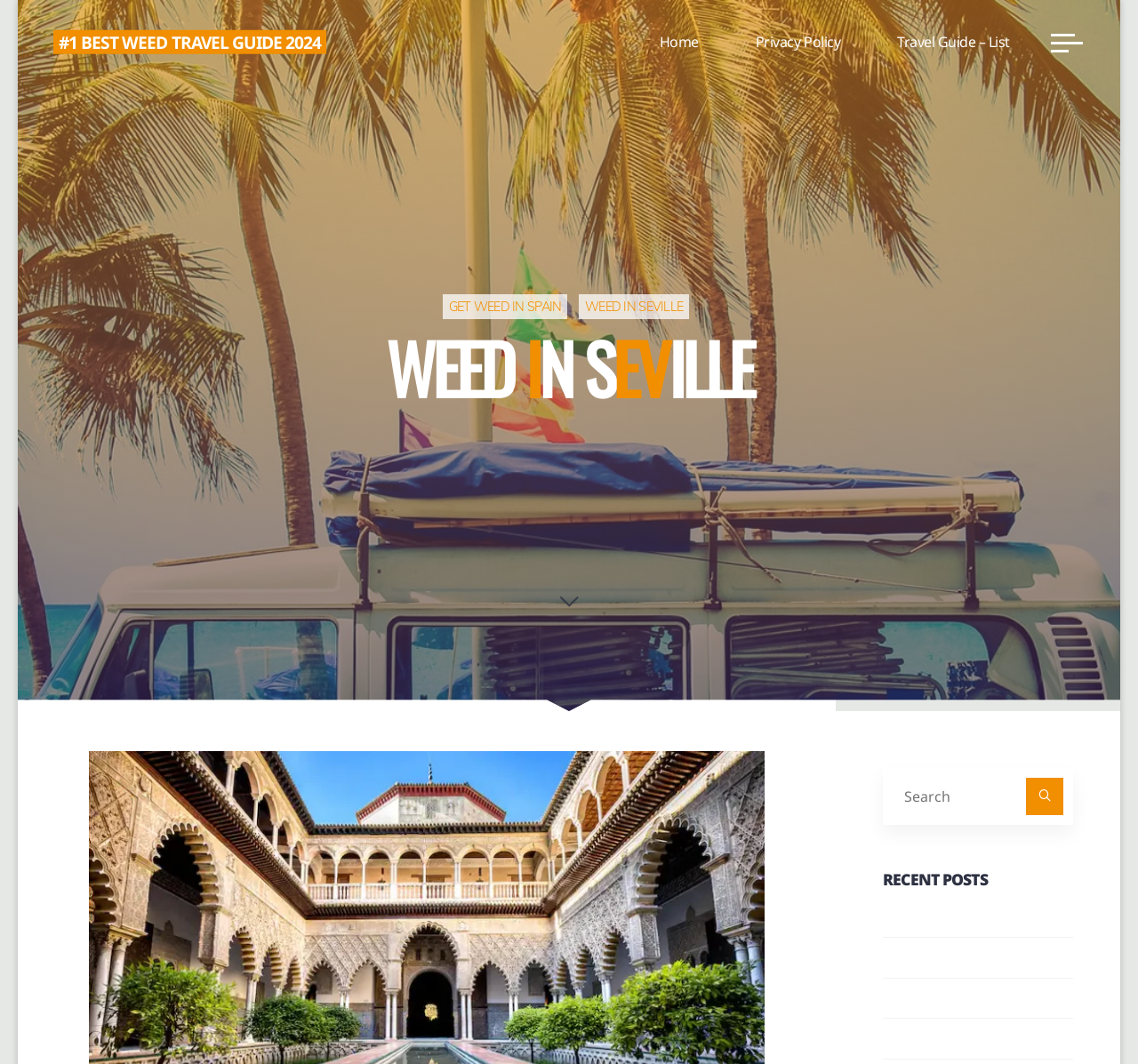What is the top menu item?
Answer the question with a detailed and thorough explanation.

The top menu item is 'Home', which is the first link in the navigation menu at the top of the webpage, suggesting that it is the main or default page of the website.